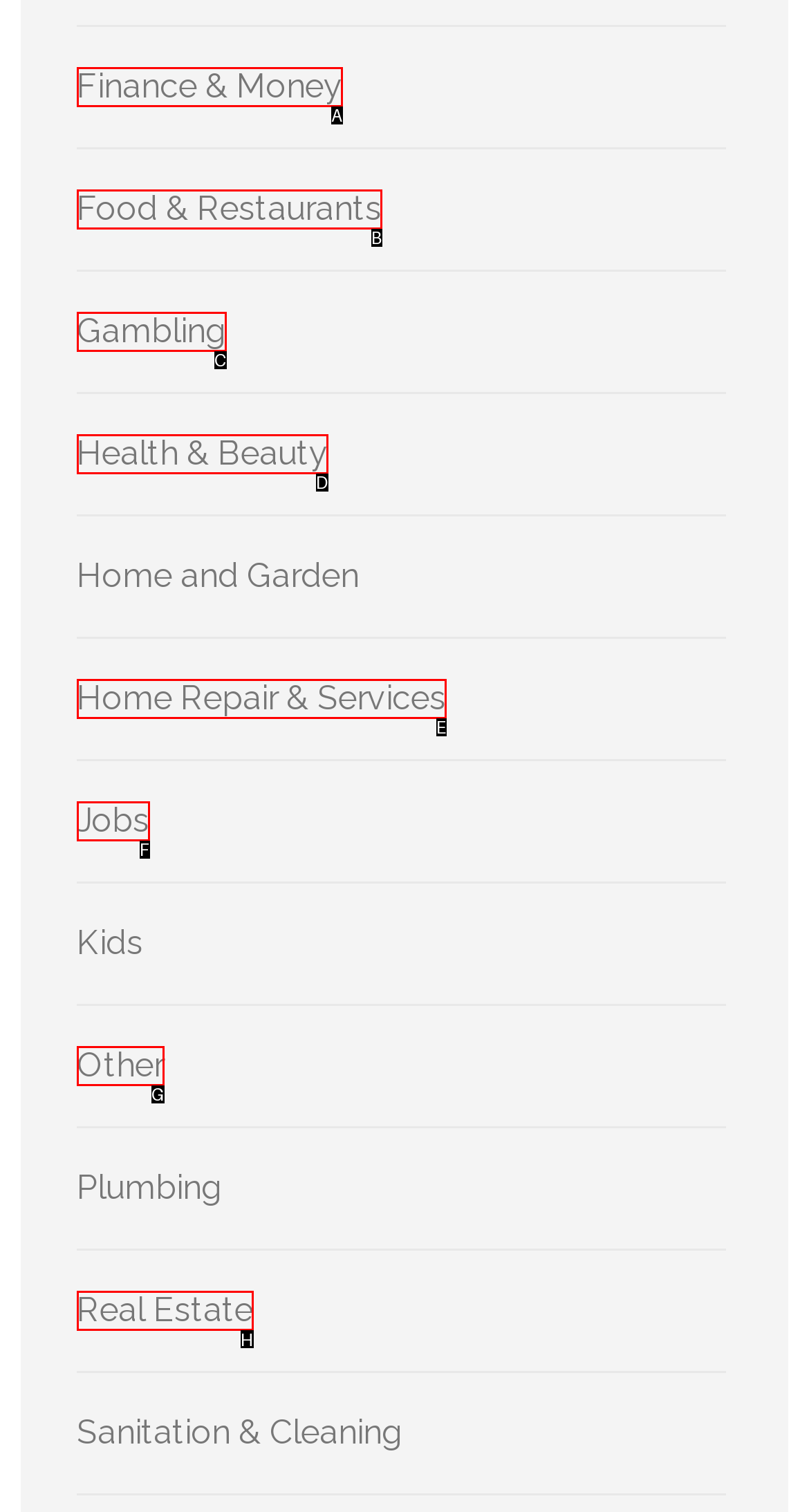Which UI element's letter should be clicked to achieve the task: Visit Real Estate
Provide the letter of the correct choice directly.

H